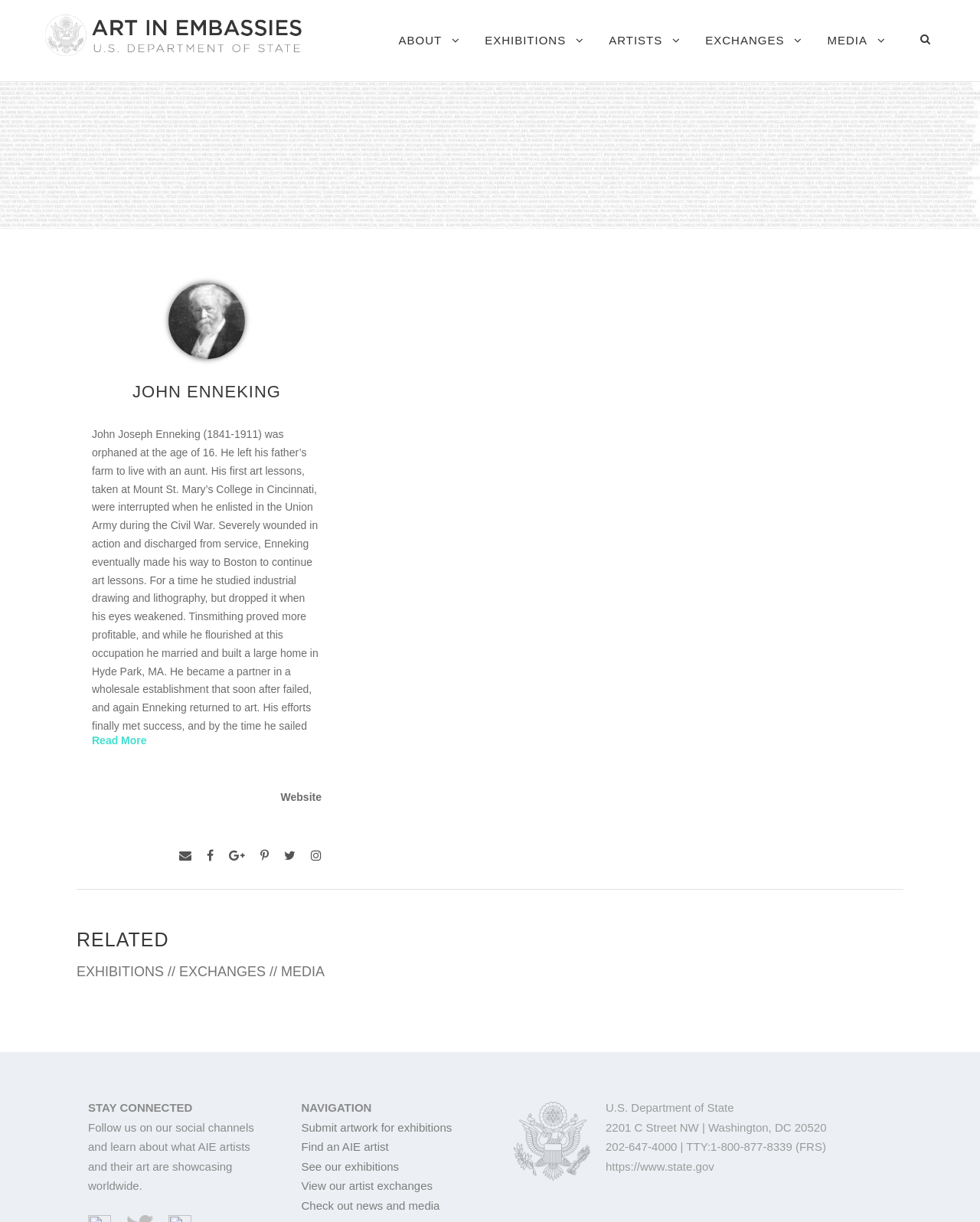Please indicate the bounding box coordinates for the clickable area to complete the following task: "Visit the U.S. Department of State website". The coordinates should be specified as four float numbers between 0 and 1, i.e., [left, top, right, bottom].

[0.618, 0.949, 0.729, 0.96]